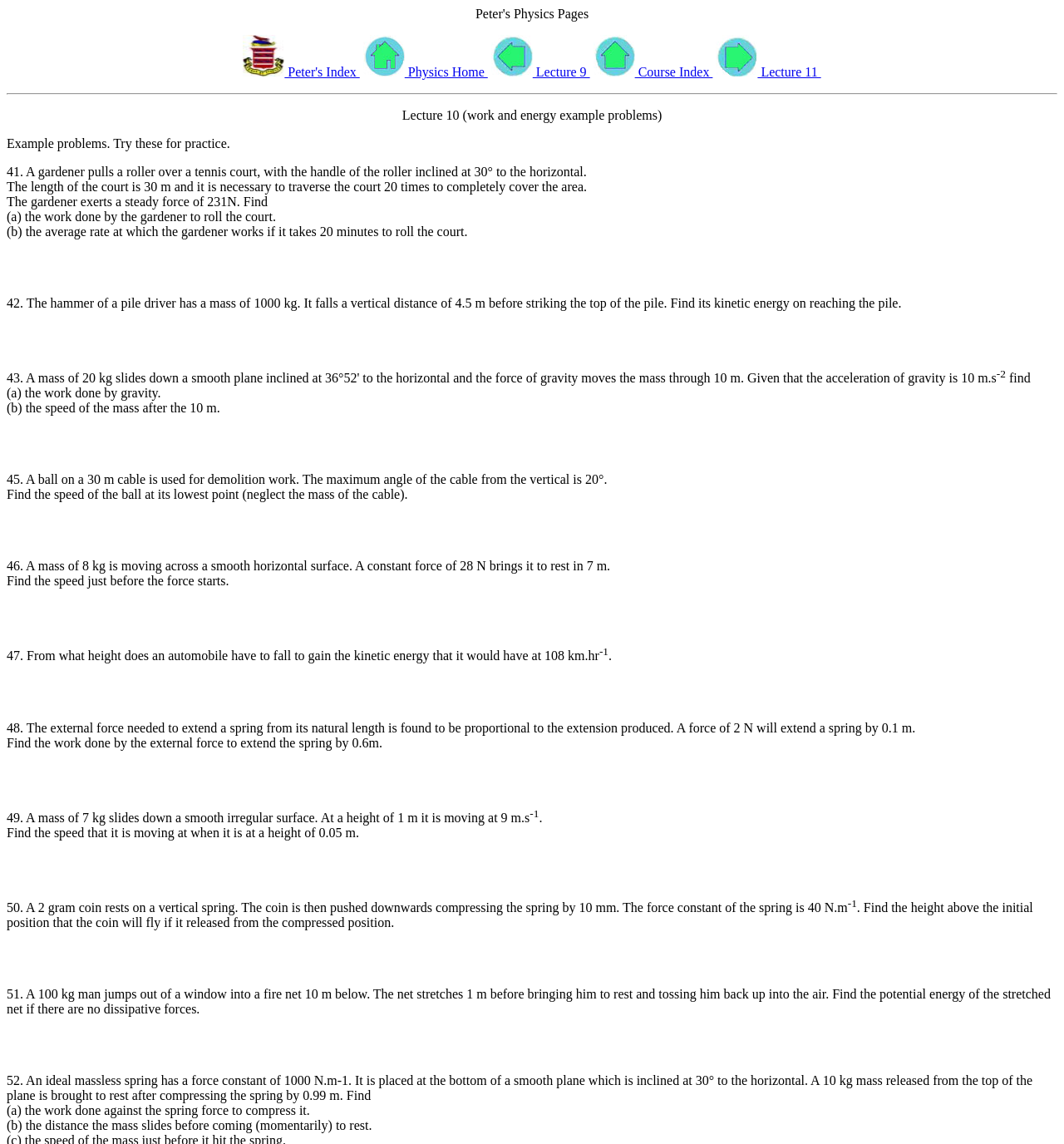How many example problems are provided?
Examine the image and give a concise answer in one word or a short phrase.

52